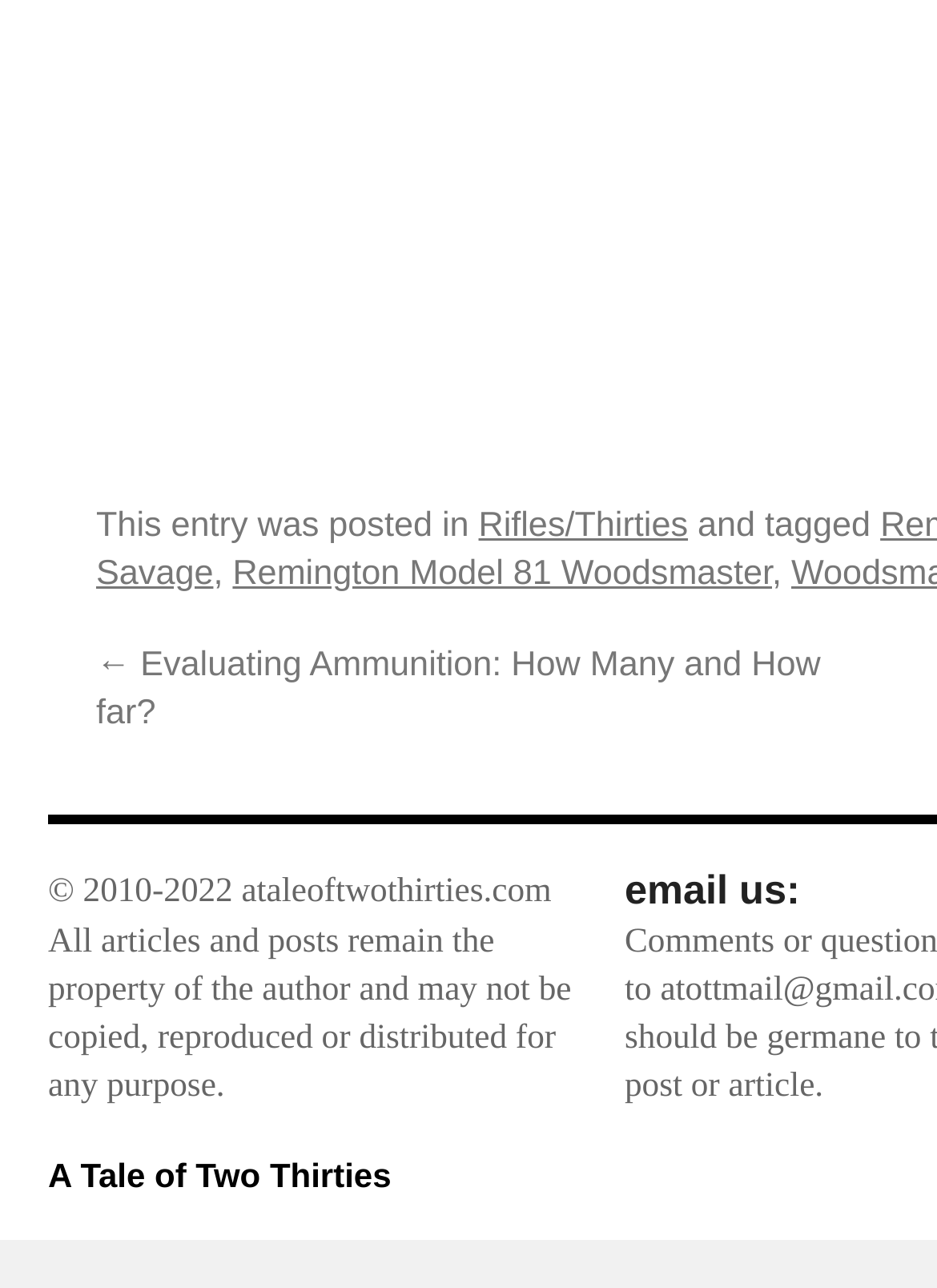What is the year range of the website's copyright?
Offer a detailed and full explanation in response to the question.

The year range of the website's copyright can be found by looking at the text '© 2010-2022 ataleoftwothirties.com' which is located at the bottom of the webpage. This text suggests that the website's copyright is valid from 2010 to 2022.